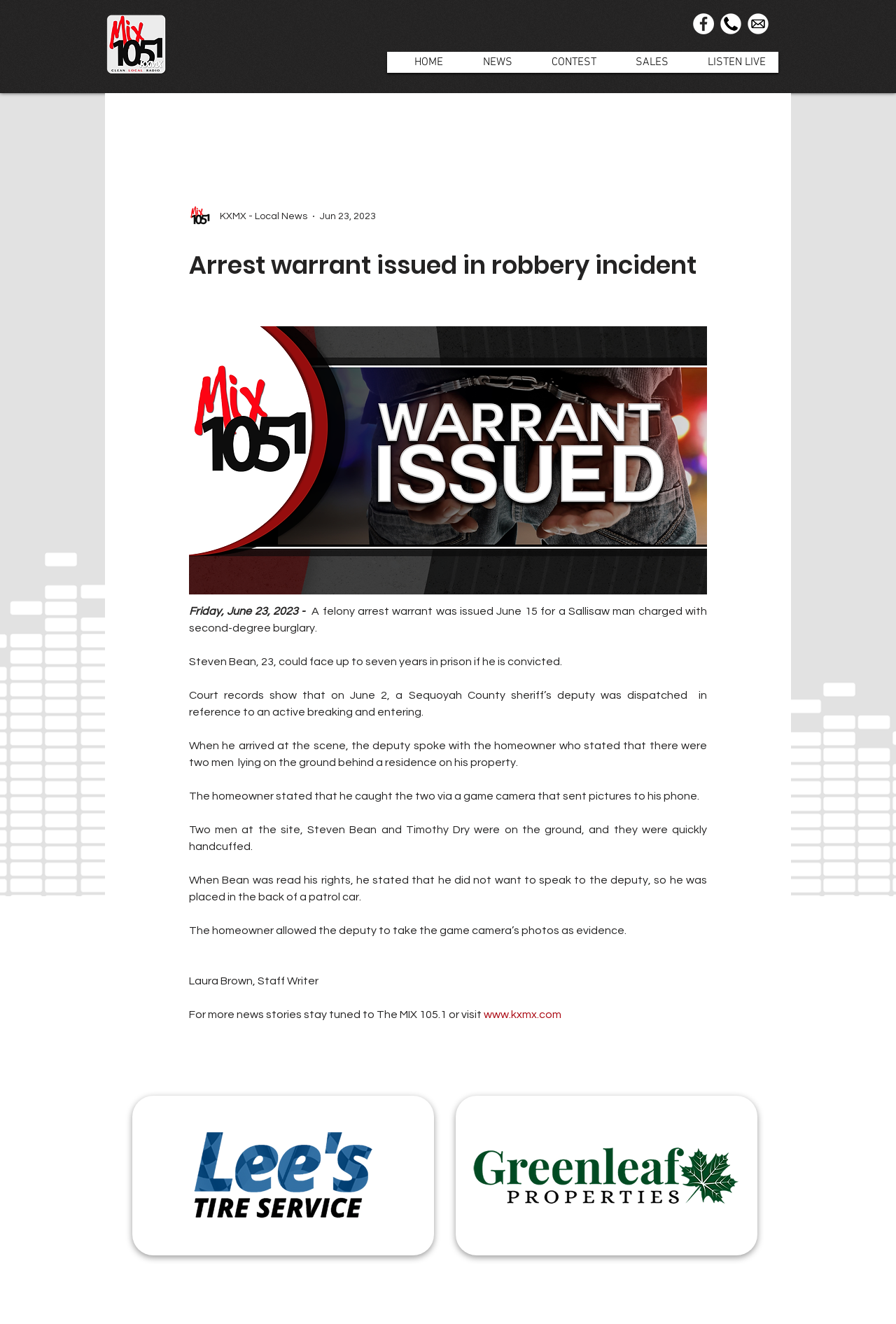Respond to the following query with just one word or a short phrase: 
What is the name of the county where the incident occurred?

Sequoyah County